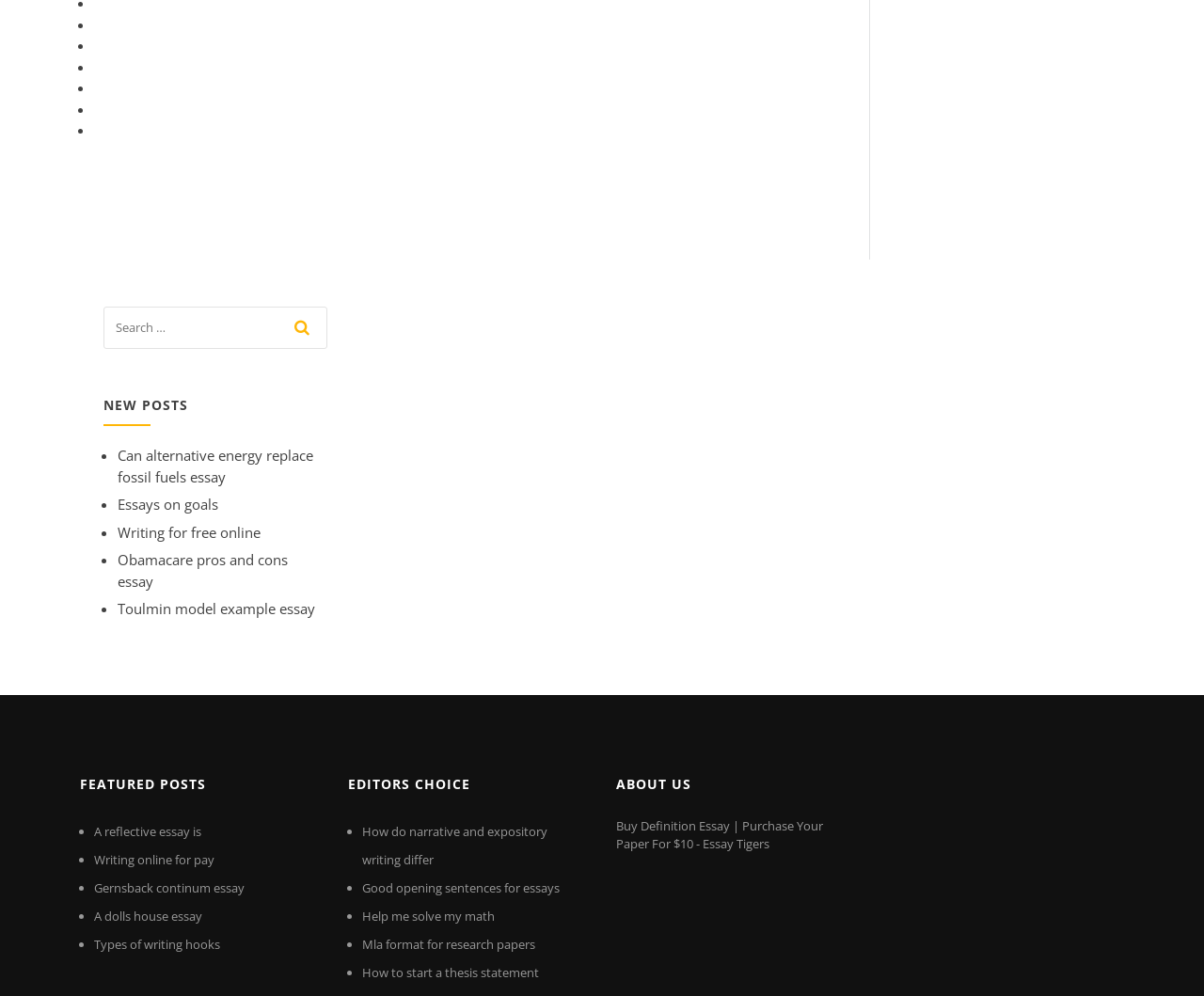Give a concise answer using only one word or phrase for this question:
How many posts are listed under 'EDITORS CHOICE'?

5